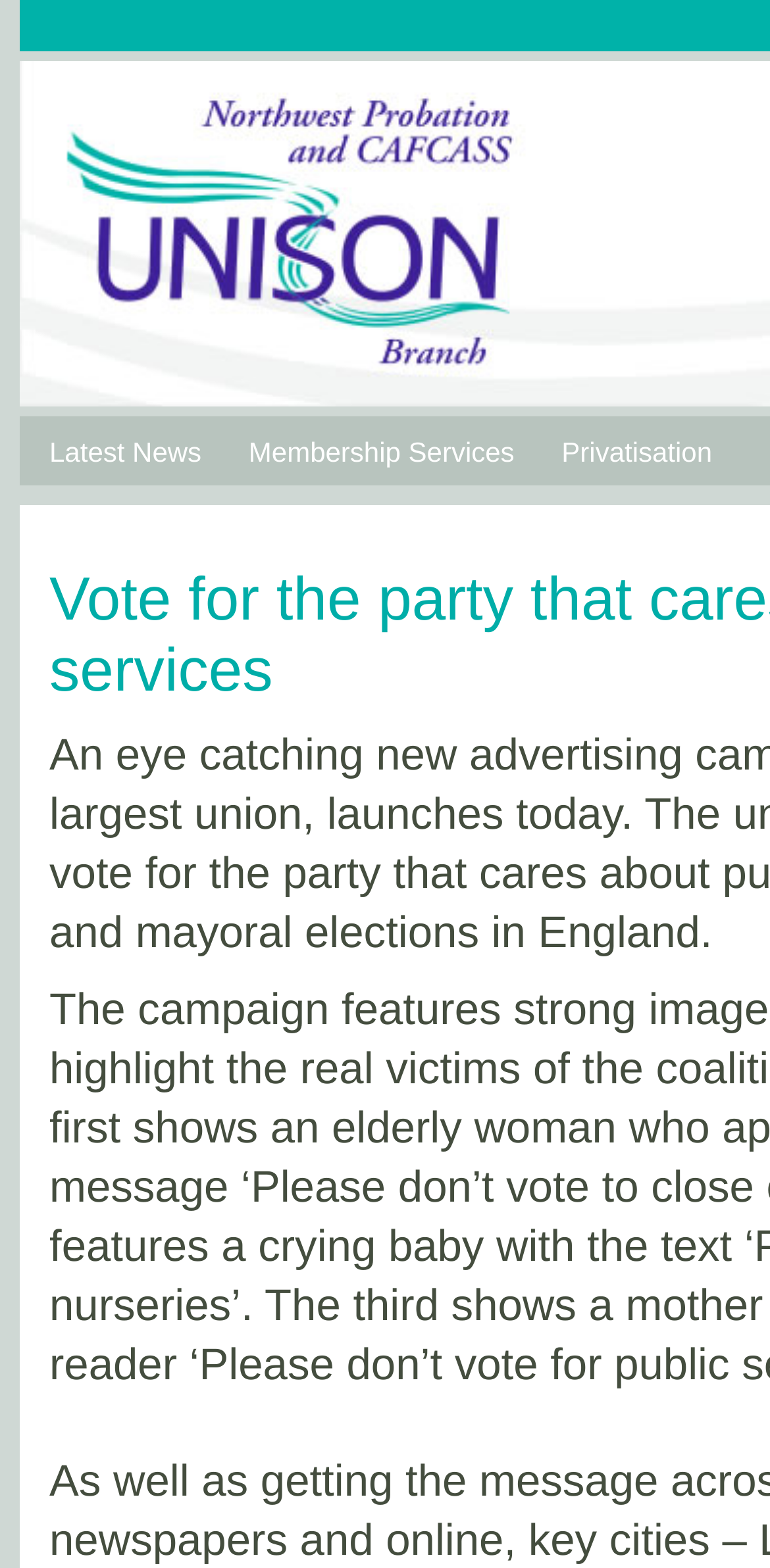Generate the main heading text from the webpage.

Vote for the party that cares about public services